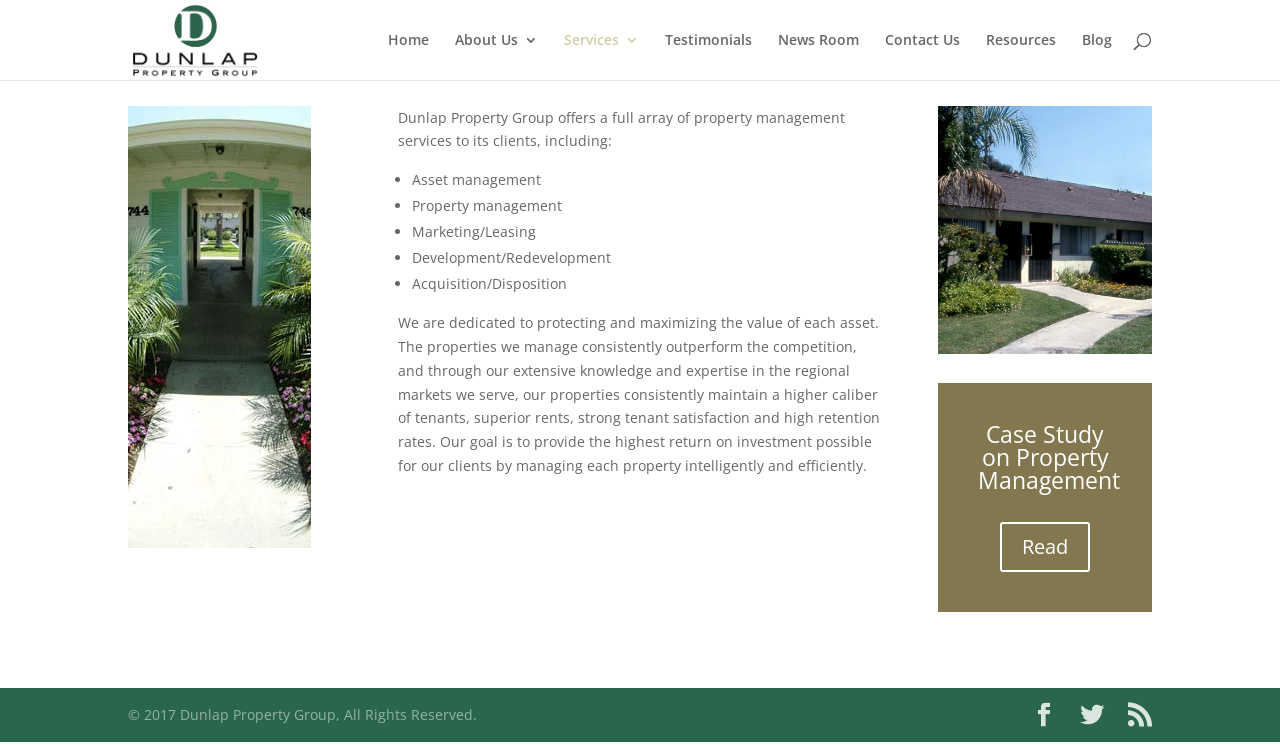Please specify the bounding box coordinates of the region to click in order to perform the following instruction: "Read the case study on property management".

[0.781, 0.7, 0.852, 0.767]